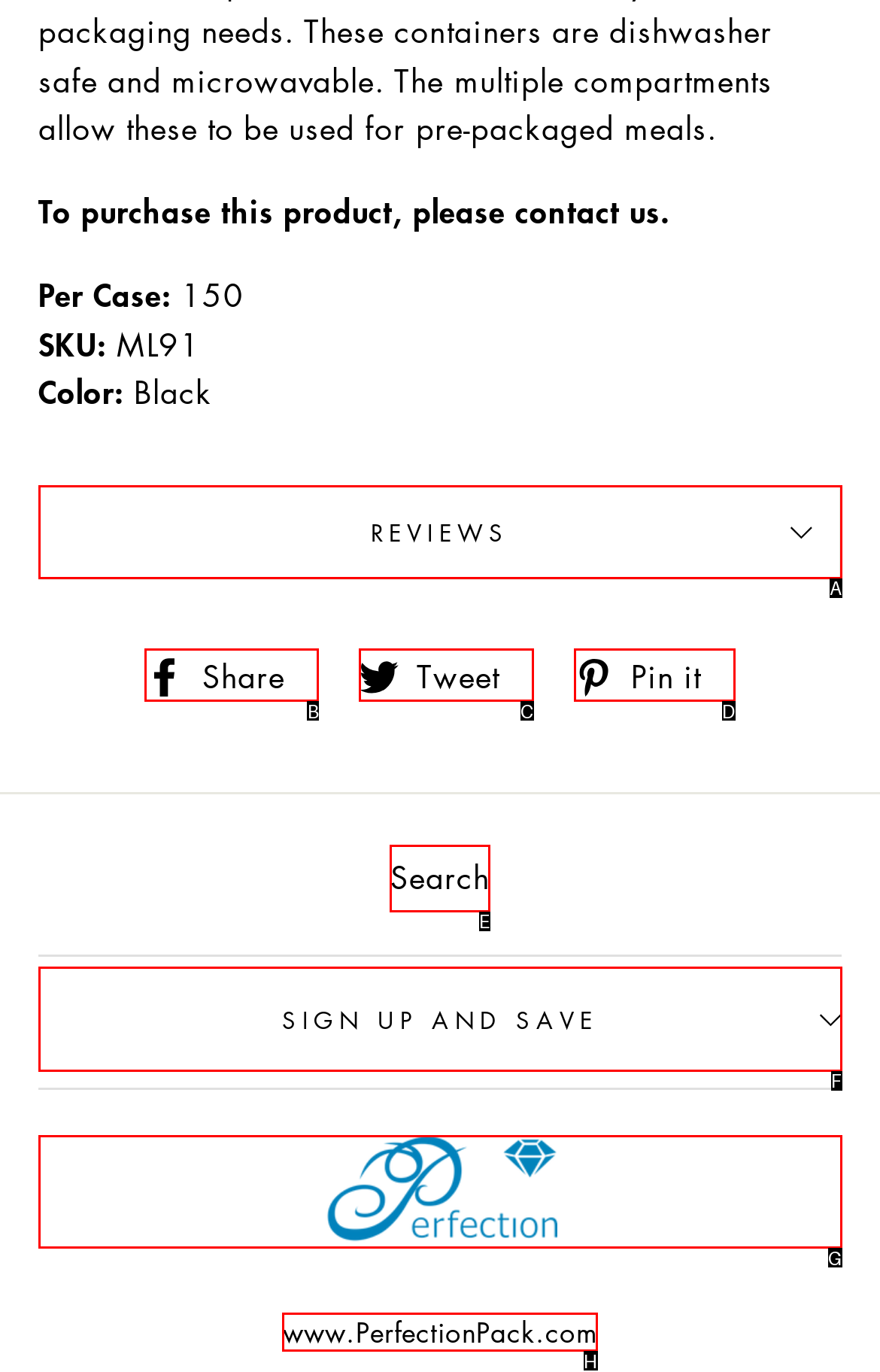Point out the HTML element I should click to achieve the following task: Visit Perfection Products website Provide the letter of the selected option from the choices.

H